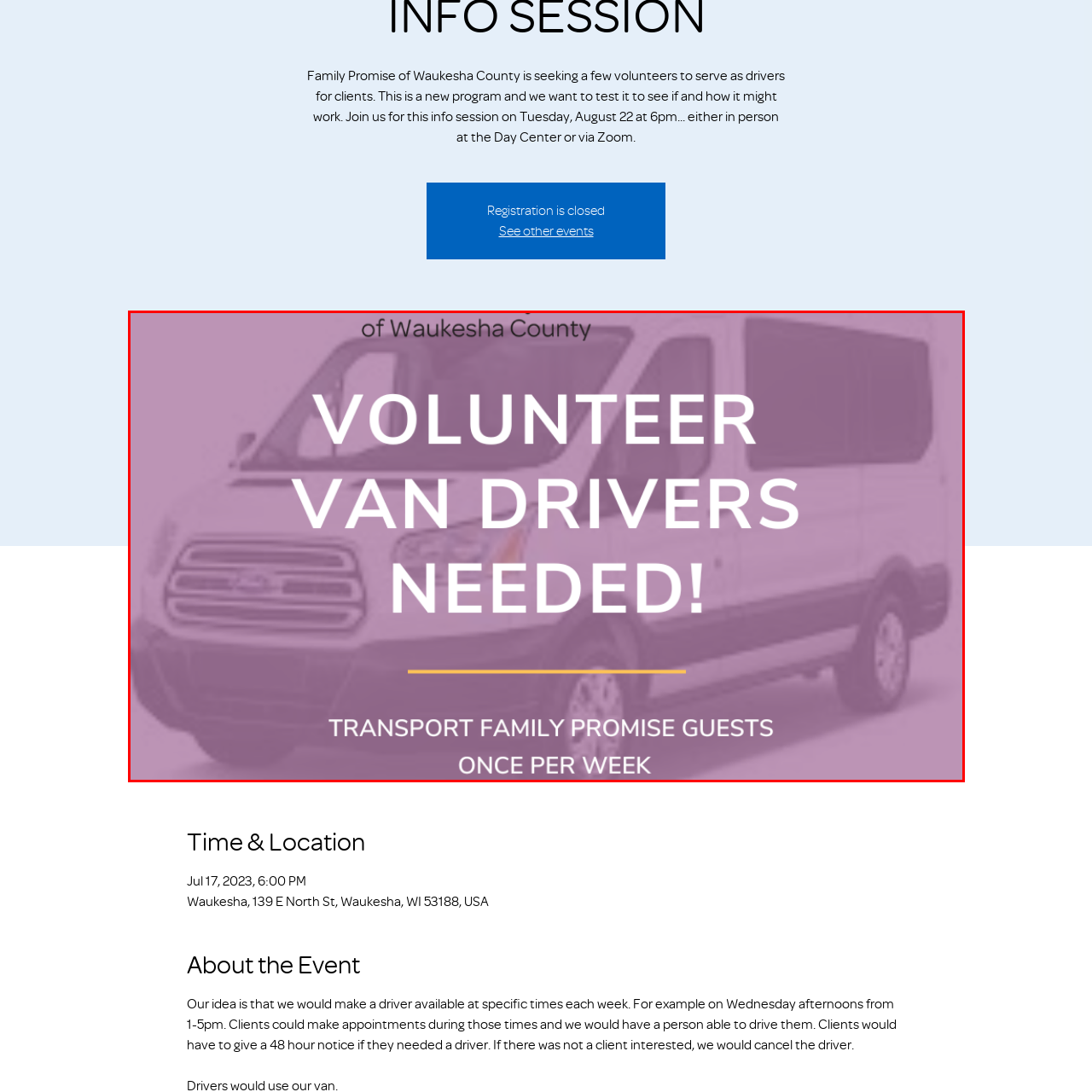What is the theme of the program depicted in the image?
Examine the content inside the red bounding box and give a comprehensive answer to the question.

The theme of the program depicted in the image is transportation, as evident from the prominent caption 'VOLUNTEER VAN DRIVERS NEEDED!' and the background image of a van, which reinforces the idea of transportation and driving.